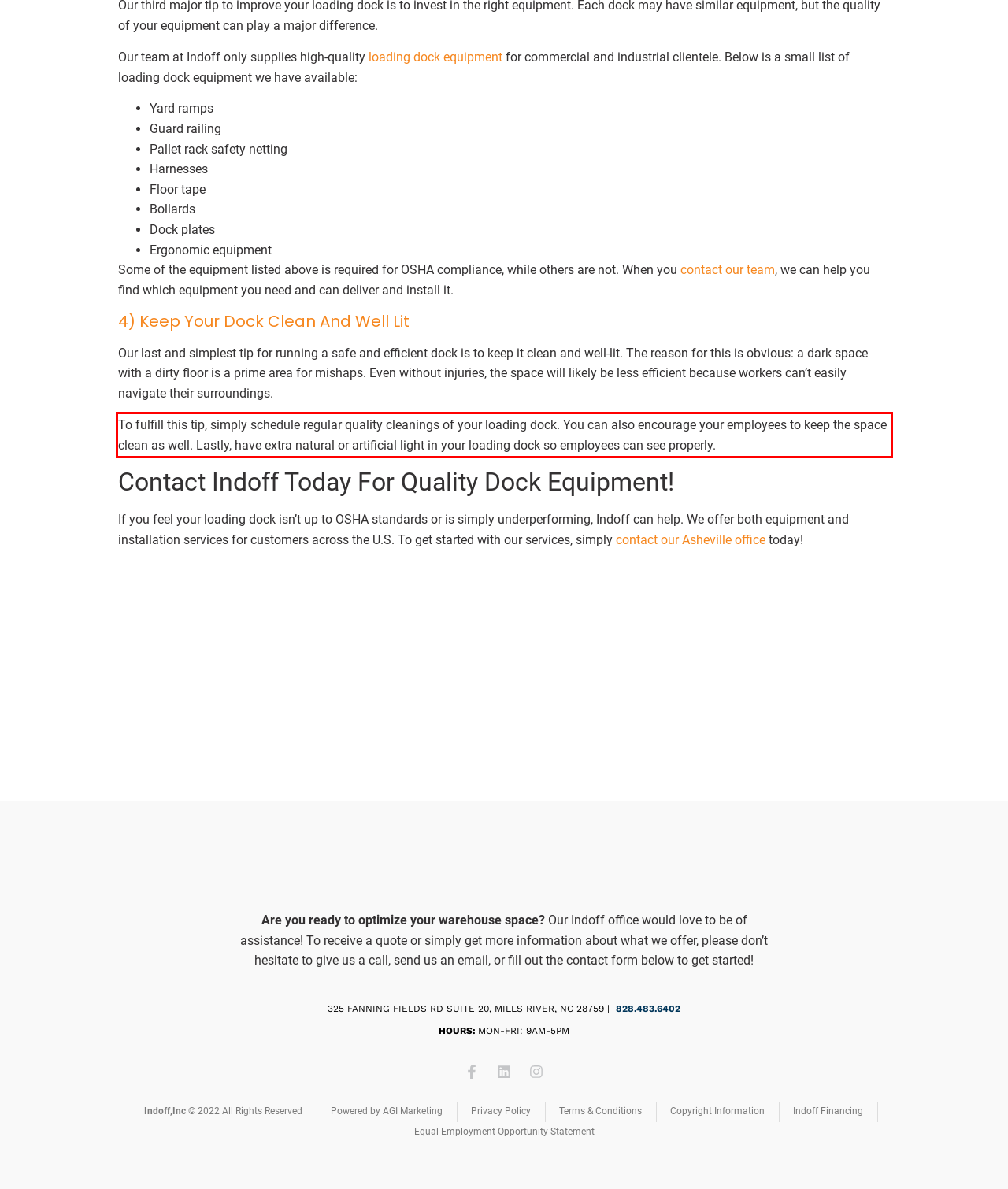Locate the red bounding box in the provided webpage screenshot and use OCR to determine the text content inside it.

To fulfill this tip, simply schedule regular quality cleanings of your loading dock. You can also encourage your employees to keep the space clean as well. Lastly, have extra natural or artificial light in your loading dock so employees can see properly.